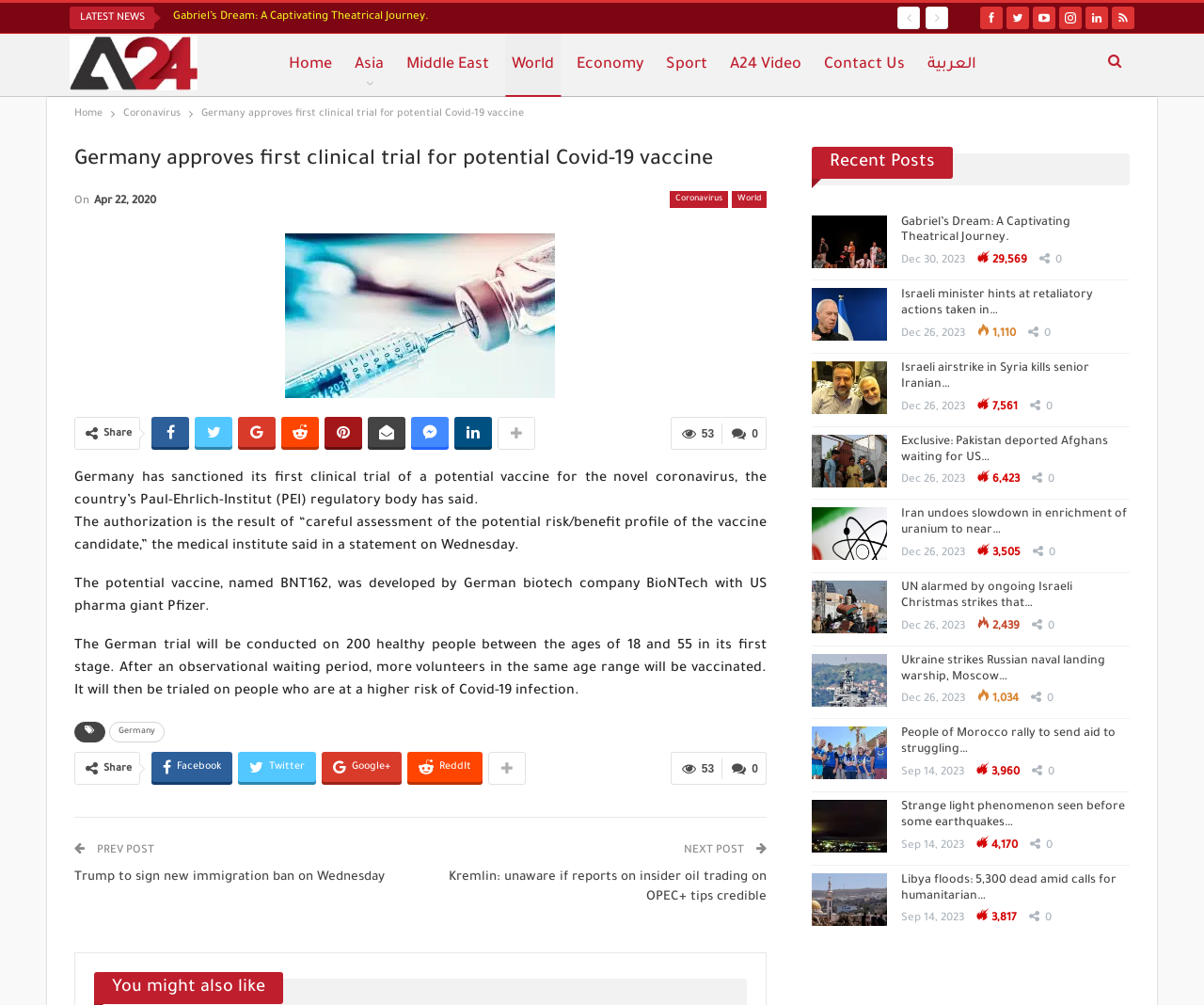Provide the bounding box coordinates for the specified HTML element described in this description: "0". The coordinates should be four float numbers ranging from 0 to 1, in the format [left, top, right, bottom].

[0.599, 0.415, 0.637, 0.448]